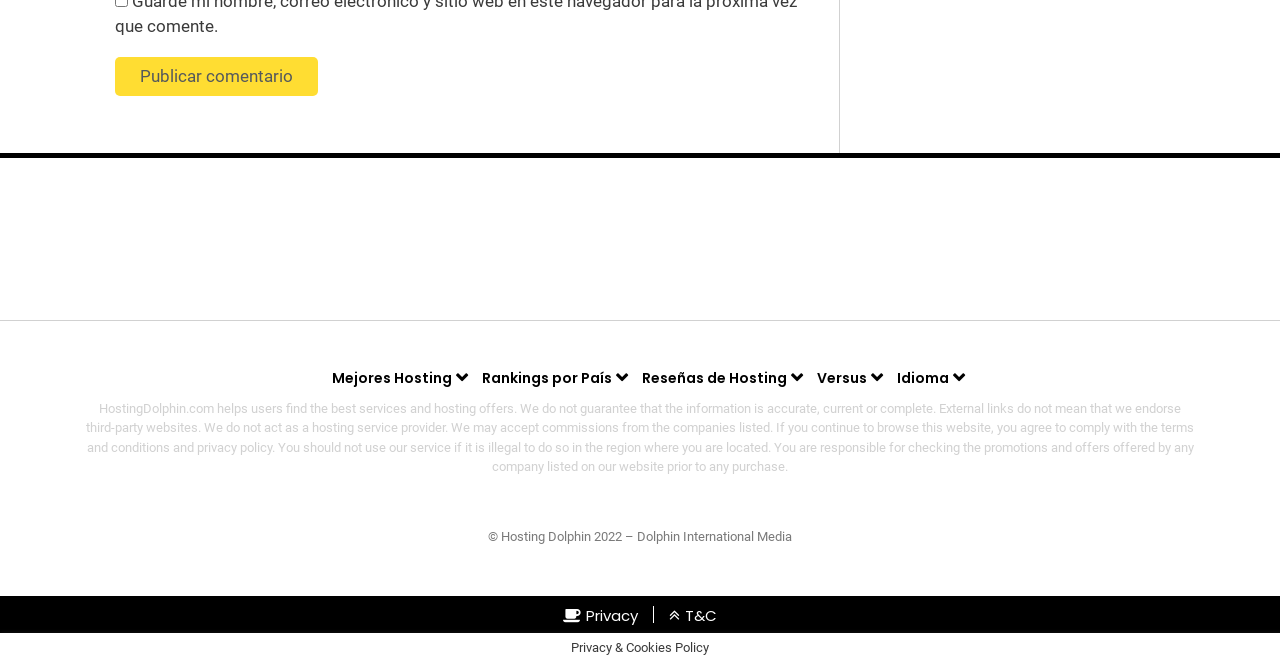Determine the bounding box coordinates of the UI element that matches the following description: "Mejores Hosting". The coordinates should be four float numbers between 0 and 1 in the format [left, top, right, bottom].

[0.259, 0.499, 0.353, 0.587]